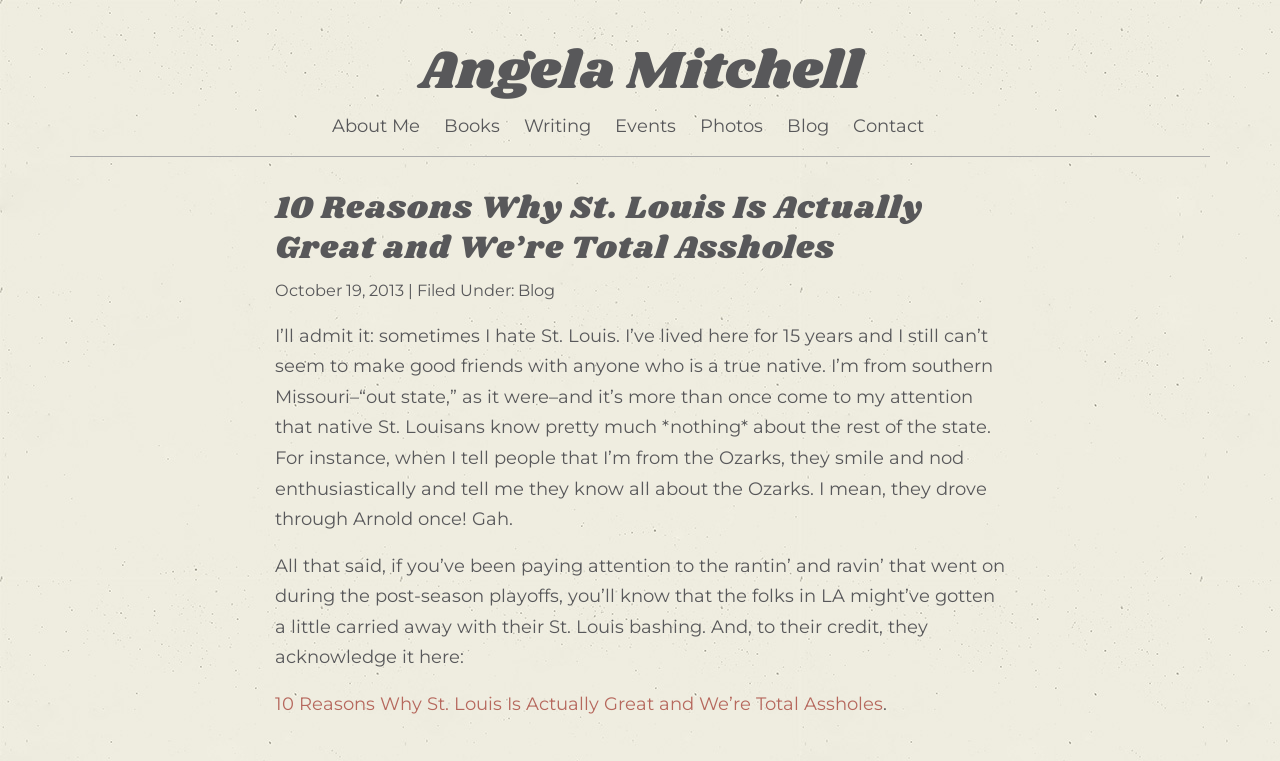Identify the bounding box coordinates of the region I need to click to complete this instruction: "read the article about 10 Reasons Why St. Louis Is Actually Great".

[0.215, 0.911, 0.69, 0.94]